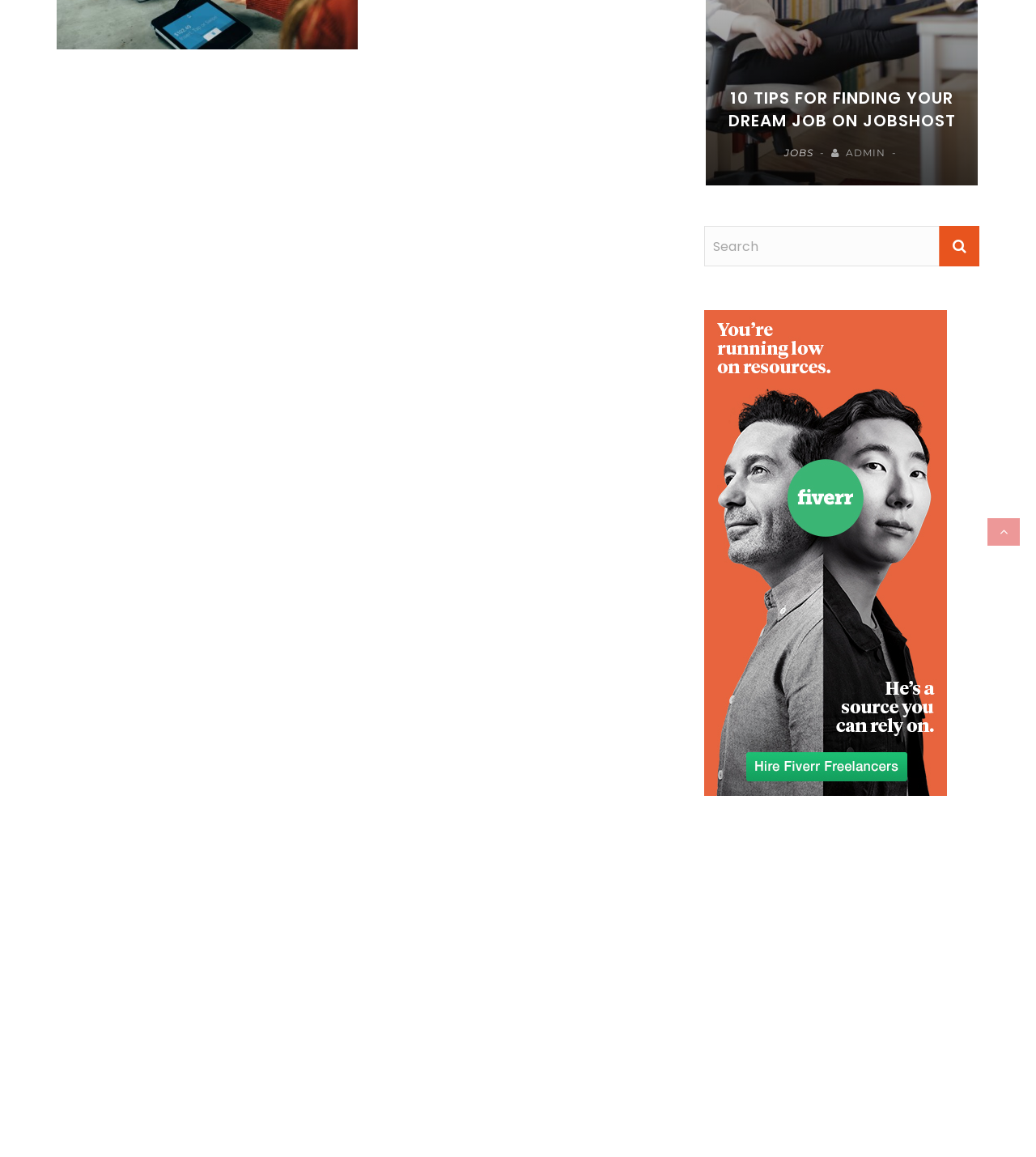Bounding box coordinates should be provided in the format (top-left x, top-left y, bottom-right x, bottom-right y) with all values between 0 and 1. Identify the bounding box for this UI element: Jobs

[0.757, 0.126, 0.785, 0.139]